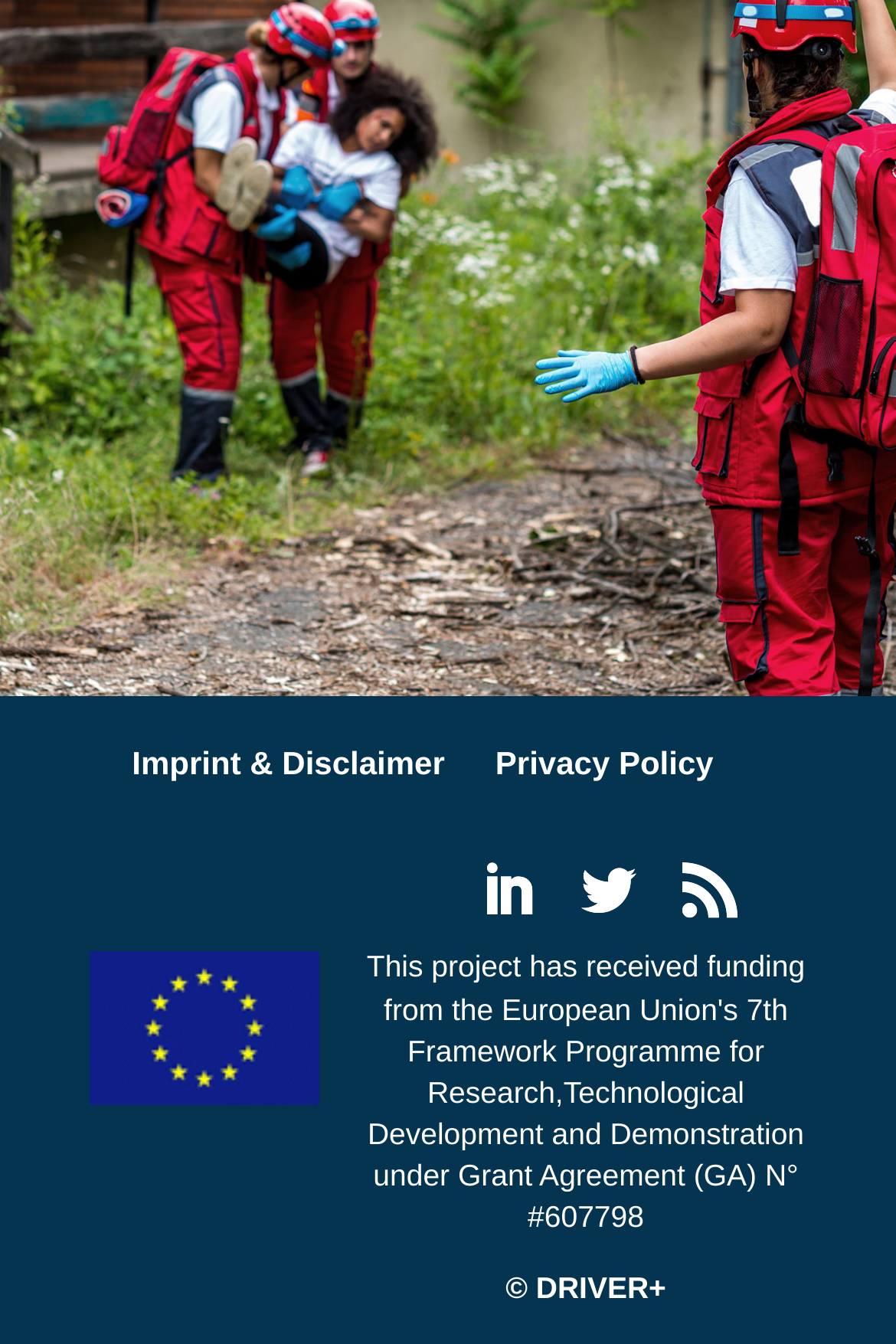What is the vertical position of the social media links?
Using the image as a reference, deliver a detailed and thorough answer to the question.

The answer can be found by comparing the y1 and y2 coordinates of the social media link elements with the StaticText element containing the grant agreement text. The social media links have higher y1 and y2 values, indicating that they are located below the grant agreement text.